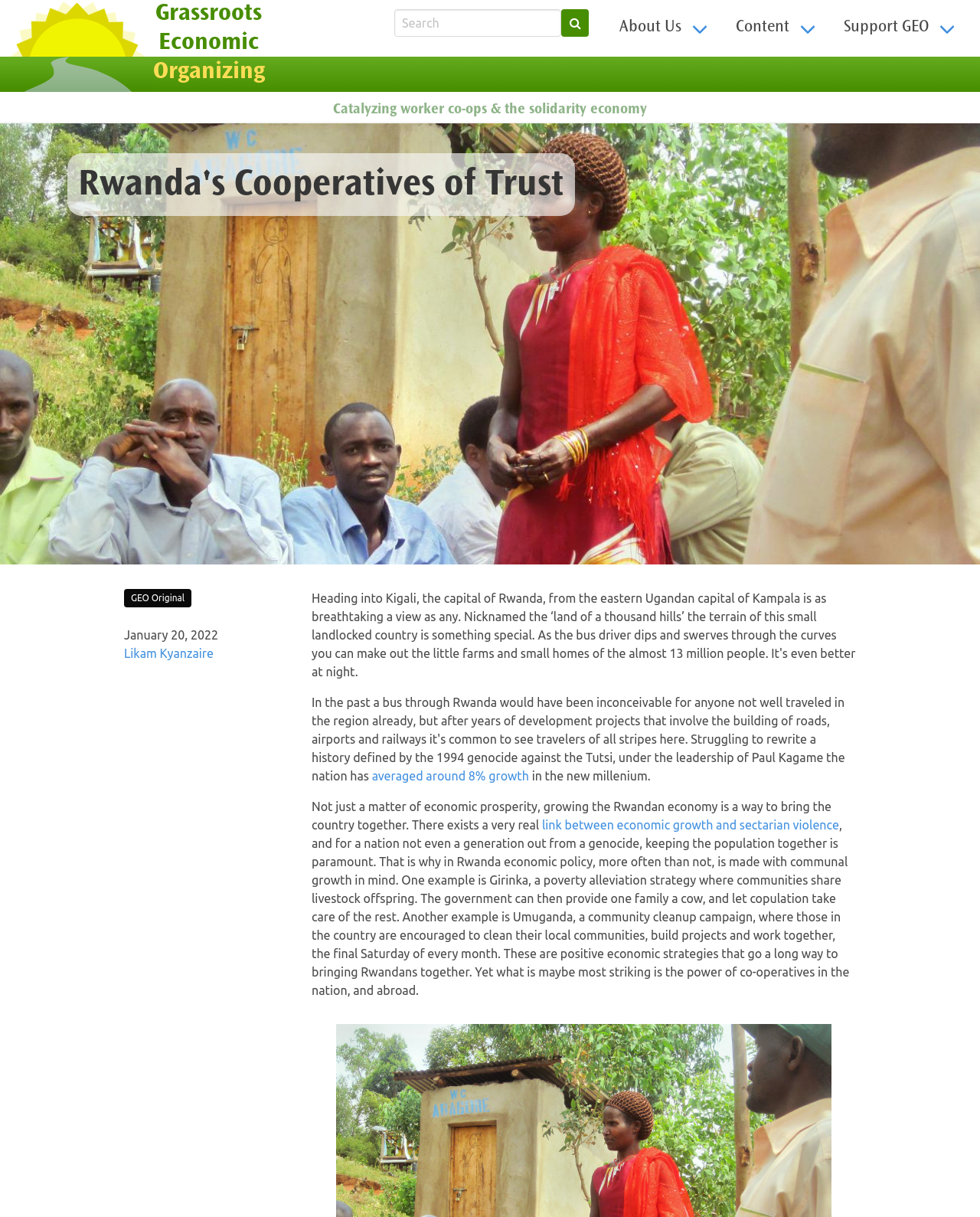Please find and report the primary heading text from the webpage.

Rwanda's Cooperatives of Trust